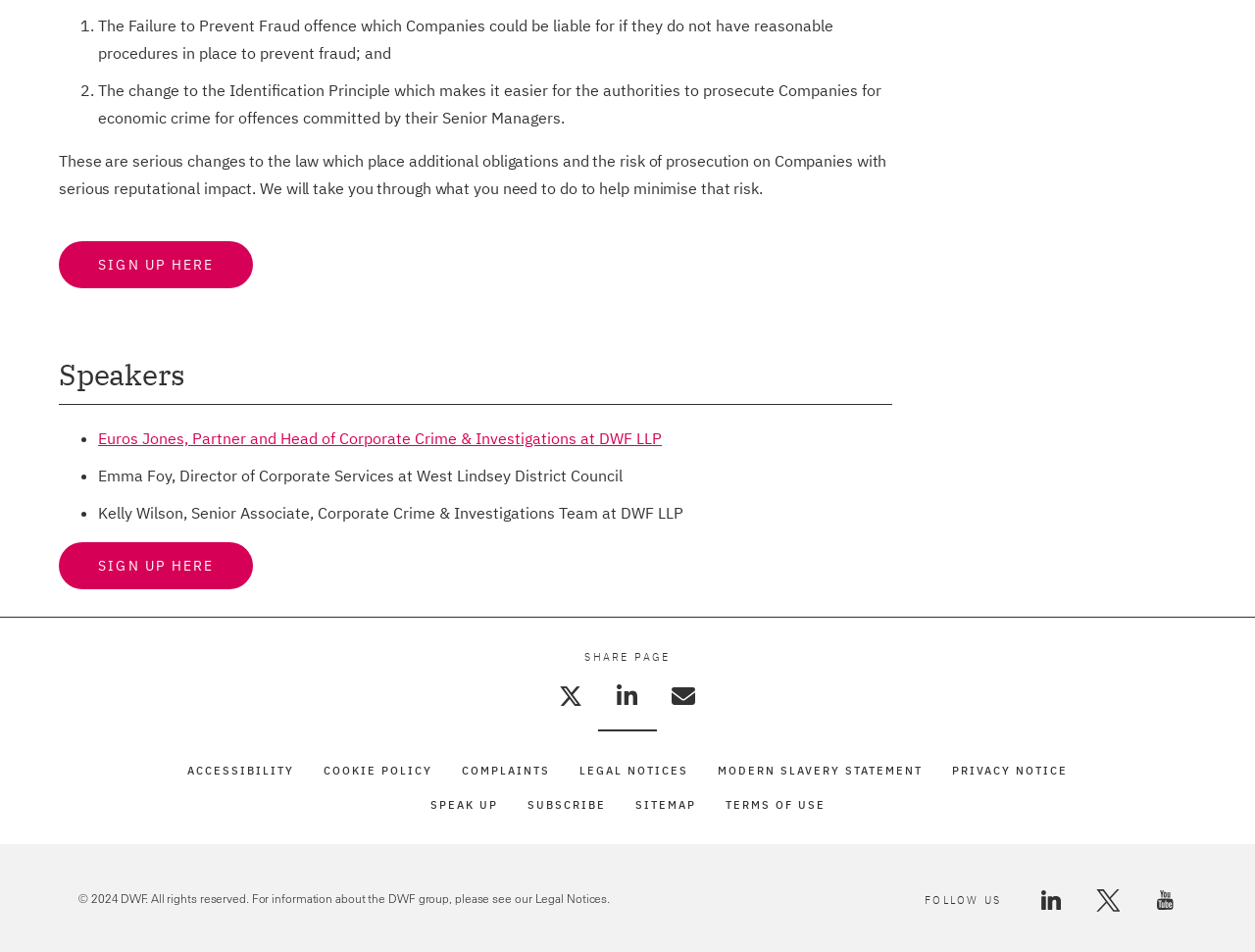Locate the bounding box coordinates of the element that should be clicked to execute the following instruction: "Sign up for the event".

[0.047, 0.253, 0.202, 0.303]